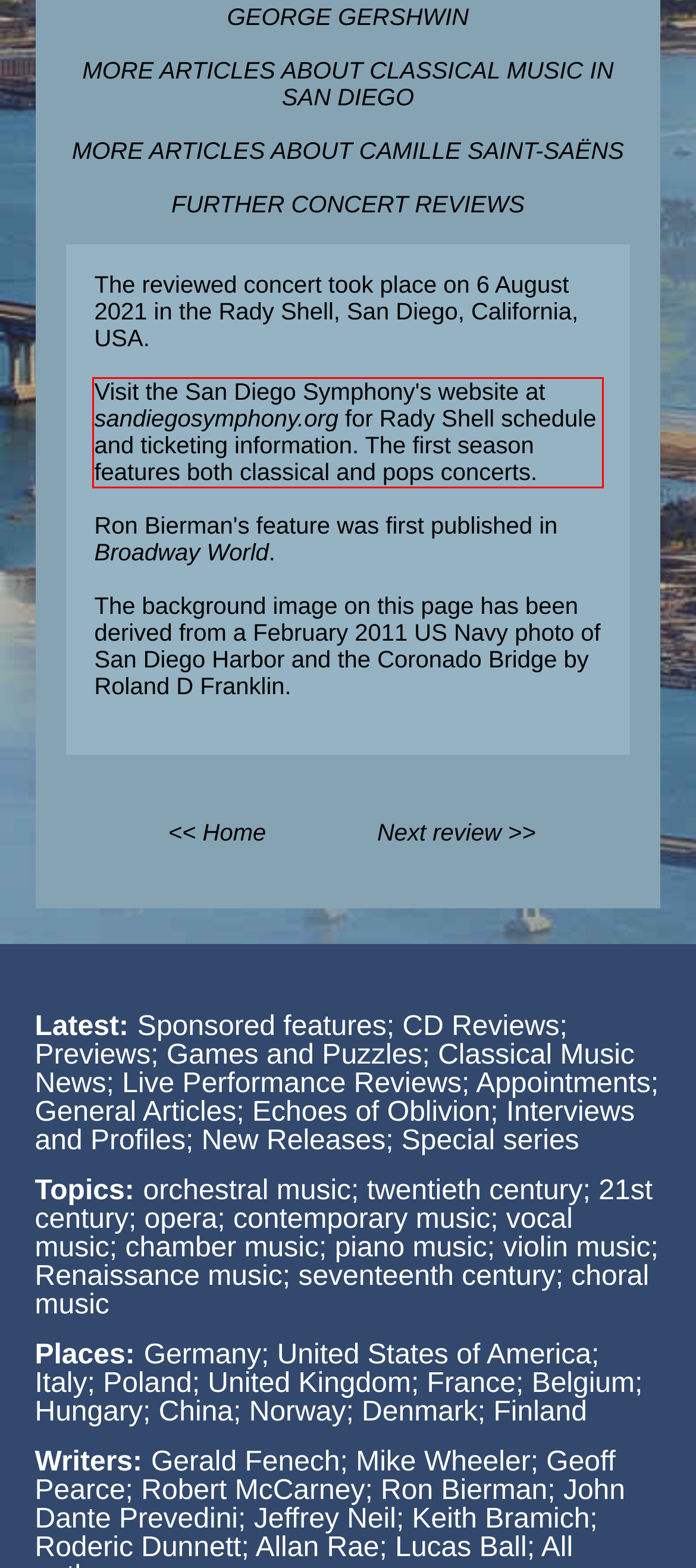From the provided screenshot, extract the text content that is enclosed within the red bounding box.

Visit the San Diego Symphony's website at sandiegosymphony.org for Rady Shell schedule and ticketing information. The first season features both classical and pops concerts.